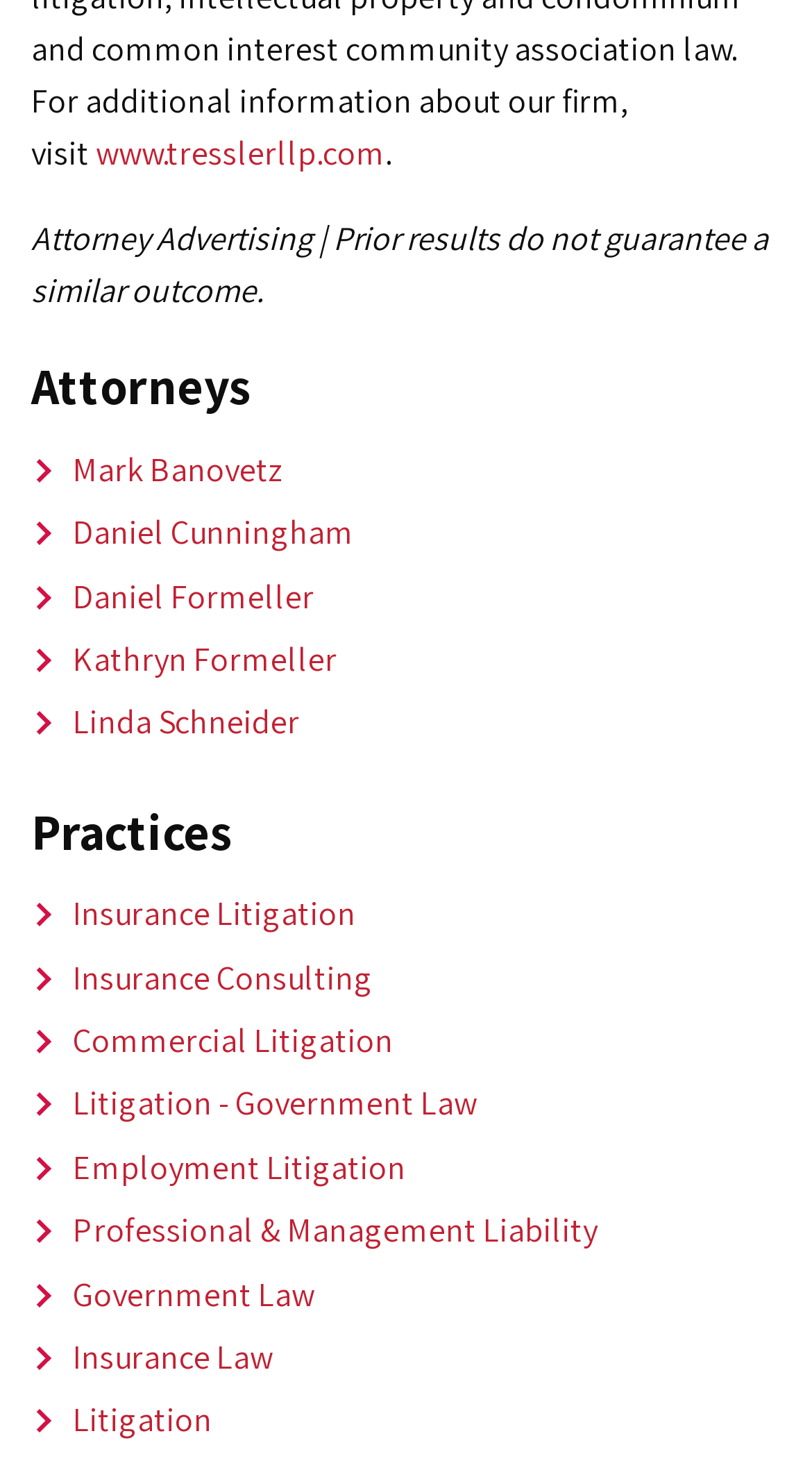Please provide the bounding box coordinates for the element that needs to be clicked to perform the instruction: "Read about Commercial Litigation". The coordinates must consist of four float numbers between 0 and 1, formatted as [left, top, right, bottom].

[0.038, 0.697, 0.485, 0.729]